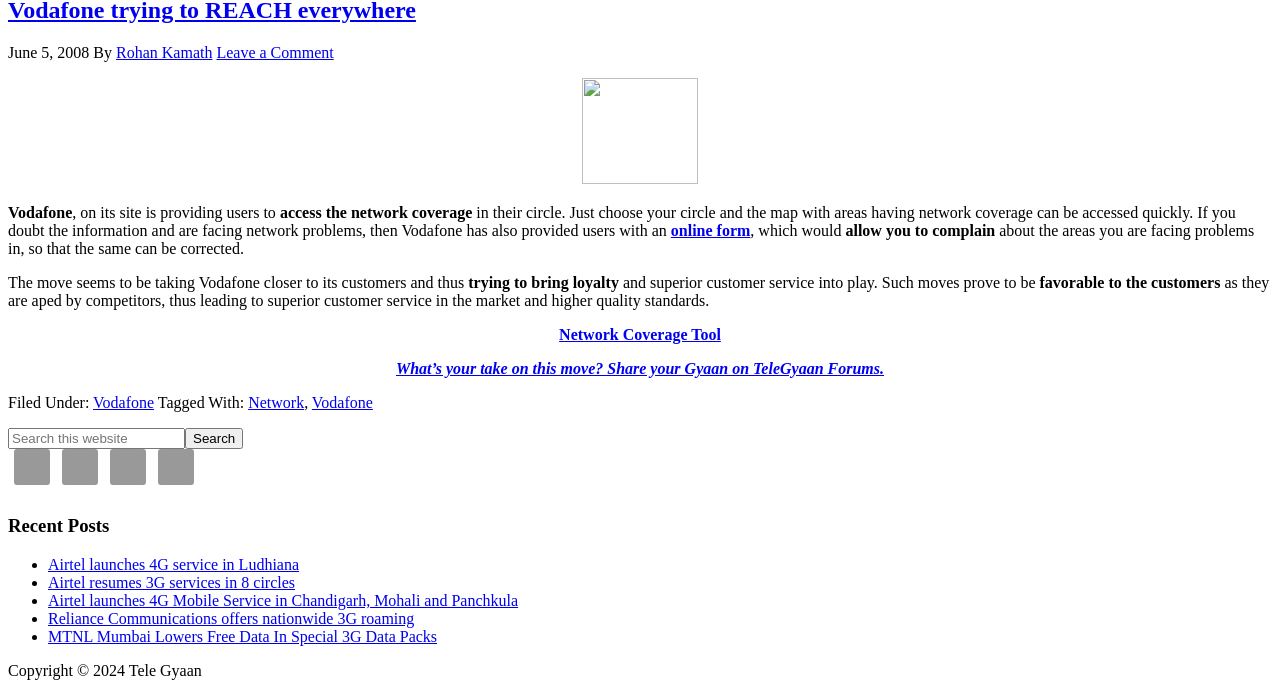Provide the bounding box coordinates of the UI element that matches the description: "Leave a Comment".

[0.169, 0.063, 0.261, 0.087]